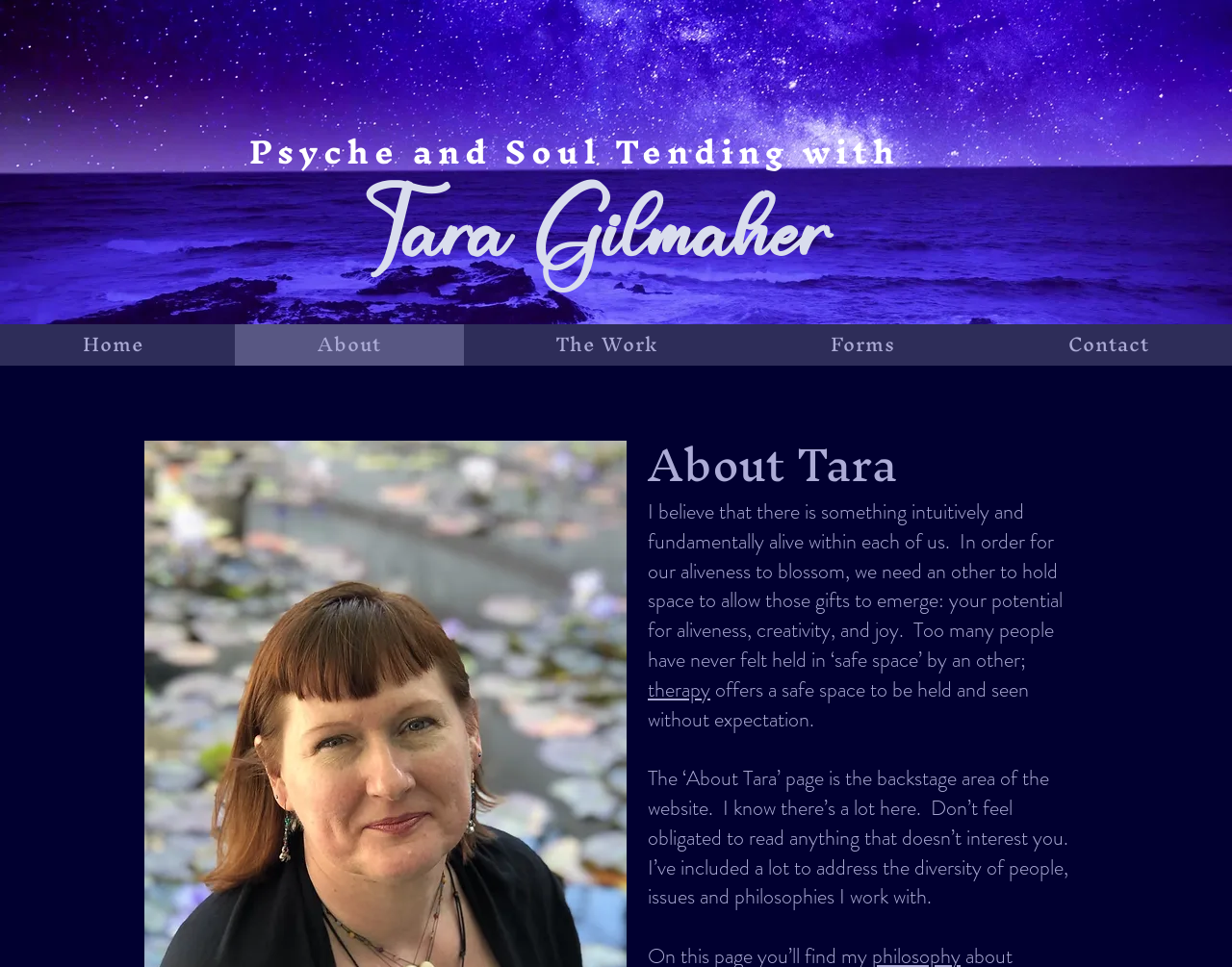Provide a brief response to the question below using a single word or phrase: 
What is the theme of the webpage content?

Personal growth and self-awareness